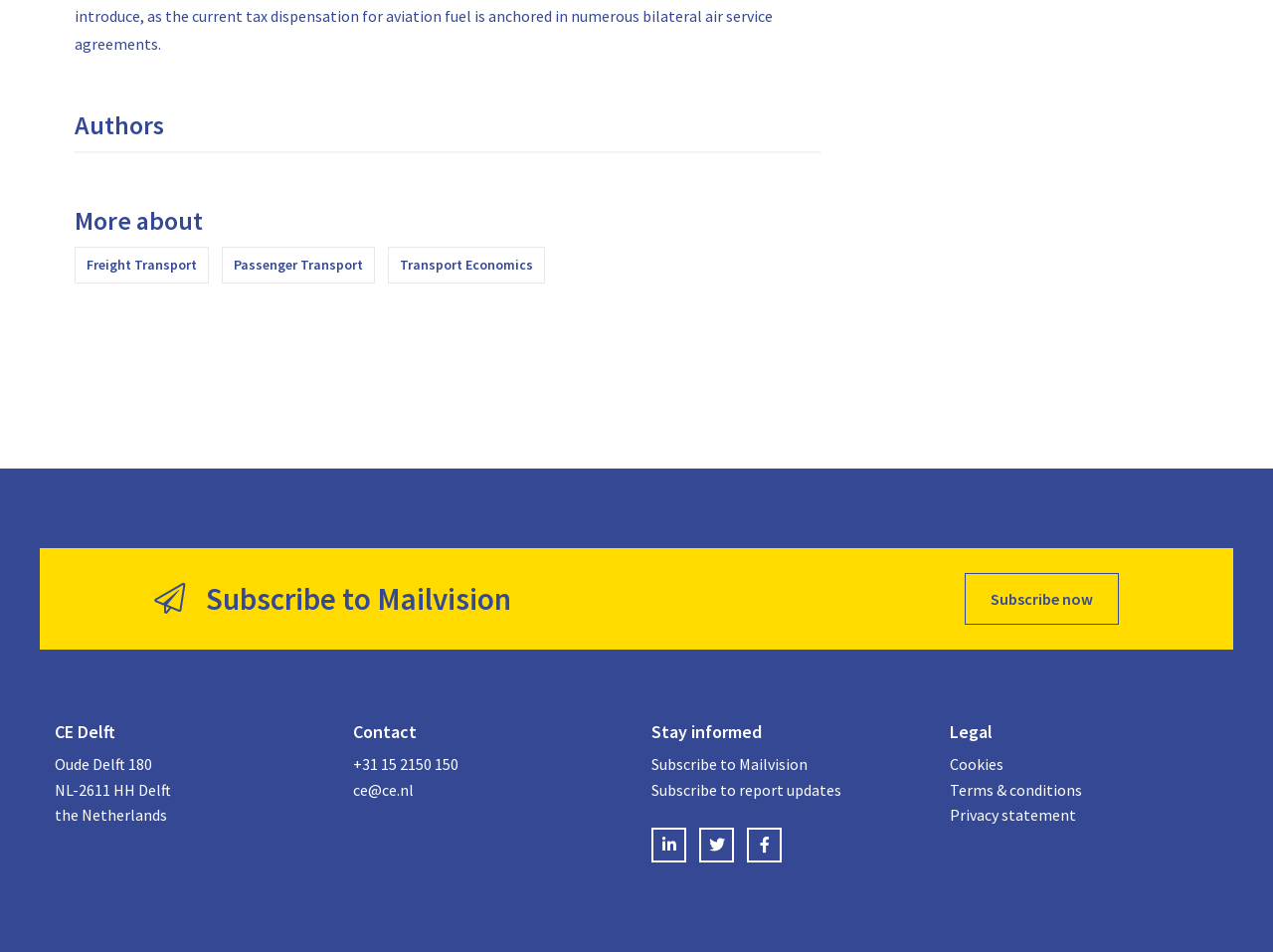Determine the coordinates of the bounding box that should be clicked to complete the instruction: "Click on Freight Transport". The coordinates should be represented by four float numbers between 0 and 1: [left, top, right, bottom].

[0.068, 0.268, 0.155, 0.287]